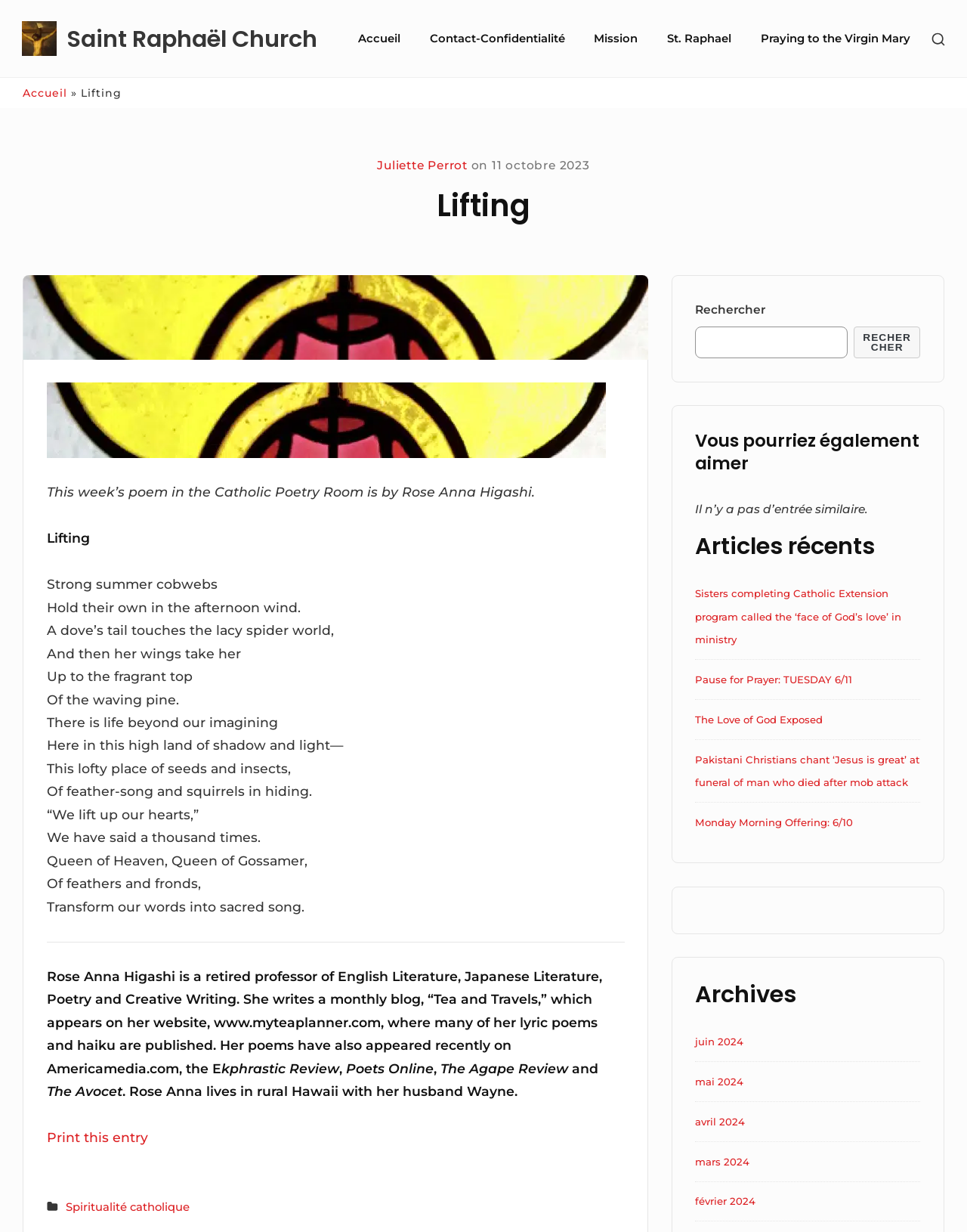What is the title of the poem?
Please ensure your answer to the question is detailed and covers all necessary aspects.

The title of the poem is 'Lifting' which is mentioned in the heading element with the text 'Lifting' and also in the image element with the text 'Lifting'.